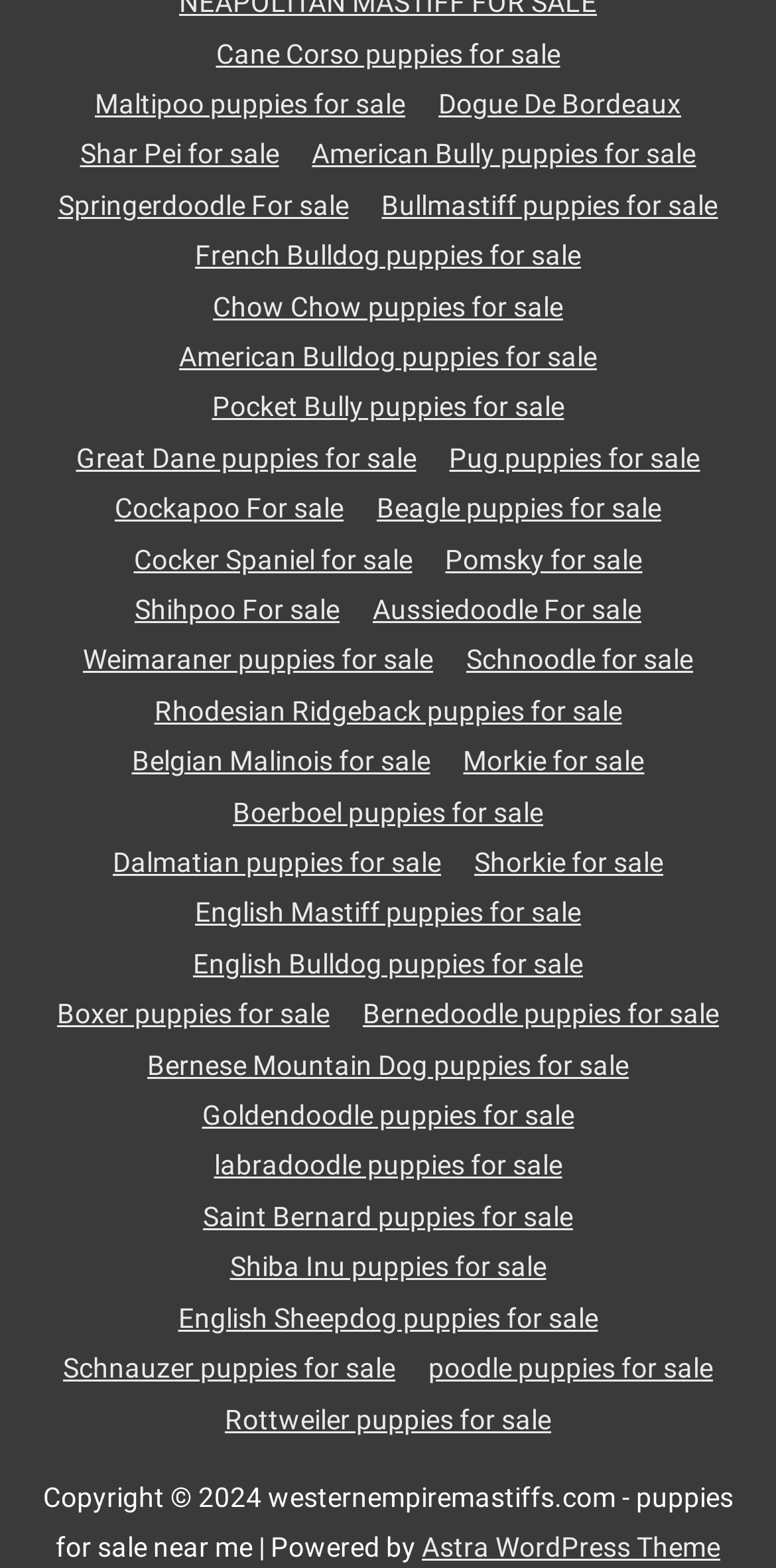Respond to the question with just a single word or phrase: 
How many StaticText elements are there on the webpage?

3